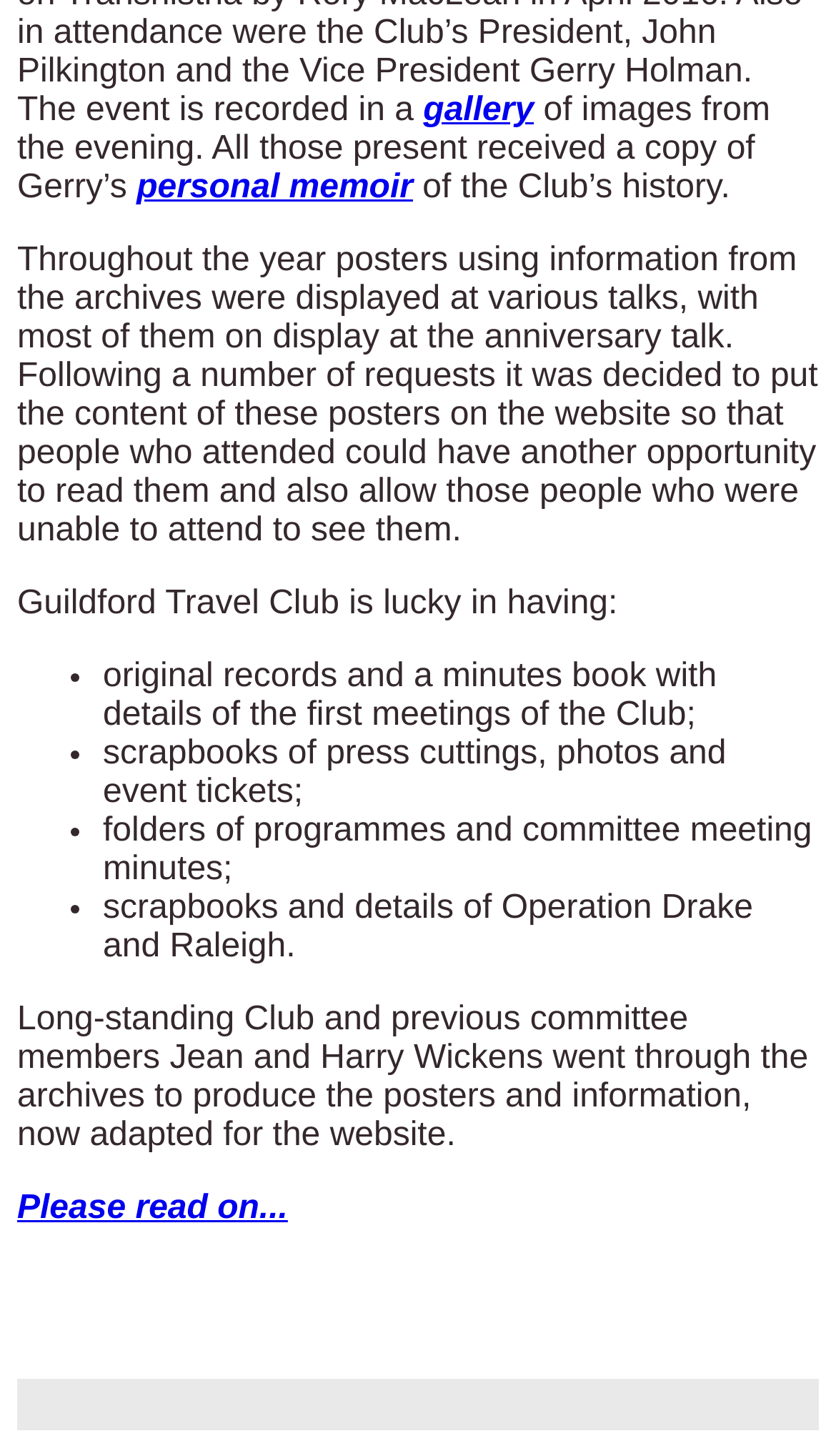Locate the bounding box coordinates for the element described below: "gallery". The coordinates must be four float values between 0 and 1, formatted as [left, top, right, bottom].

[0.506, 0.064, 0.639, 0.089]